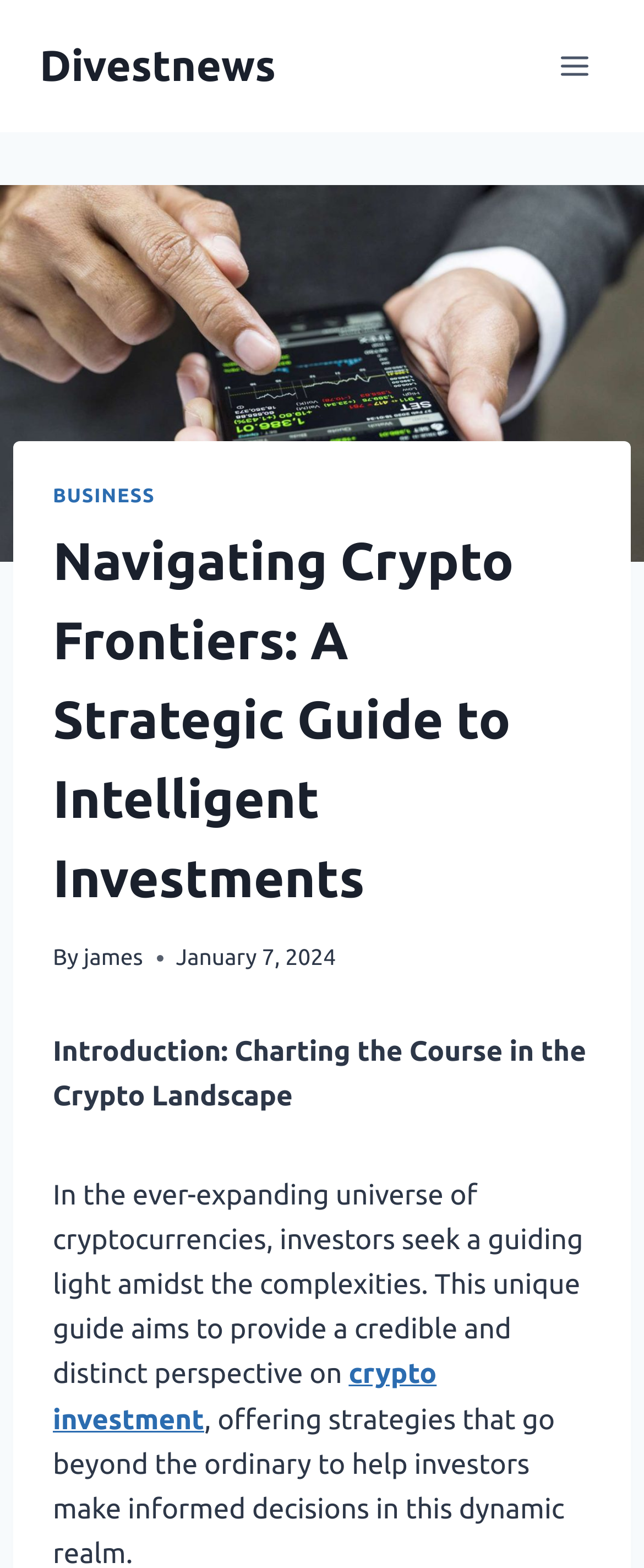Give a detailed account of the webpage, highlighting key information.

The webpage is titled "Navigating Crypto Frontiers: A Strategic Guide to Intelligent Investments" and appears to be an article or guide related to cryptocurrency investments. At the top left of the page, there is a link to "Divestnews" and a button to "Open menu" at the top right. 

Below the top navigation, there is a large image related to crypto, which takes up most of the width of the page. Above the image, there is a header section with a link to "BUSINESS" and a heading that matches the title of the webpage. The author's name, "james", is mentioned below the title, along with the date "January 7, 2024".

The main content of the page starts below the image, with an introduction that discusses the complexities of the cryptocurrency universe and the purpose of the guide. The introduction is followed by a link to "crypto investment" at the bottom of the section.